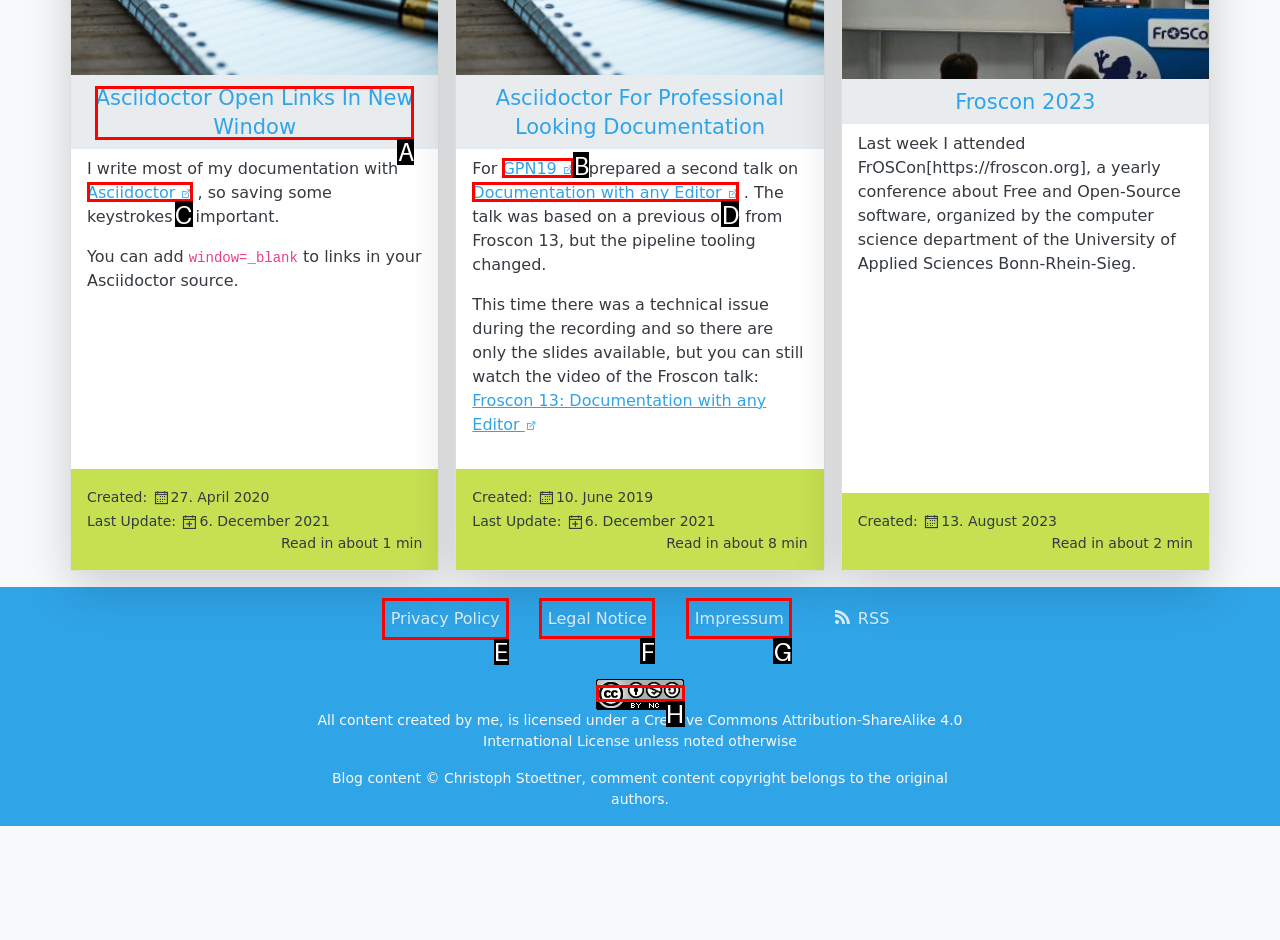Specify which UI element should be clicked to accomplish the task: Check the Privacy Policy. Answer with the letter of the correct choice.

E